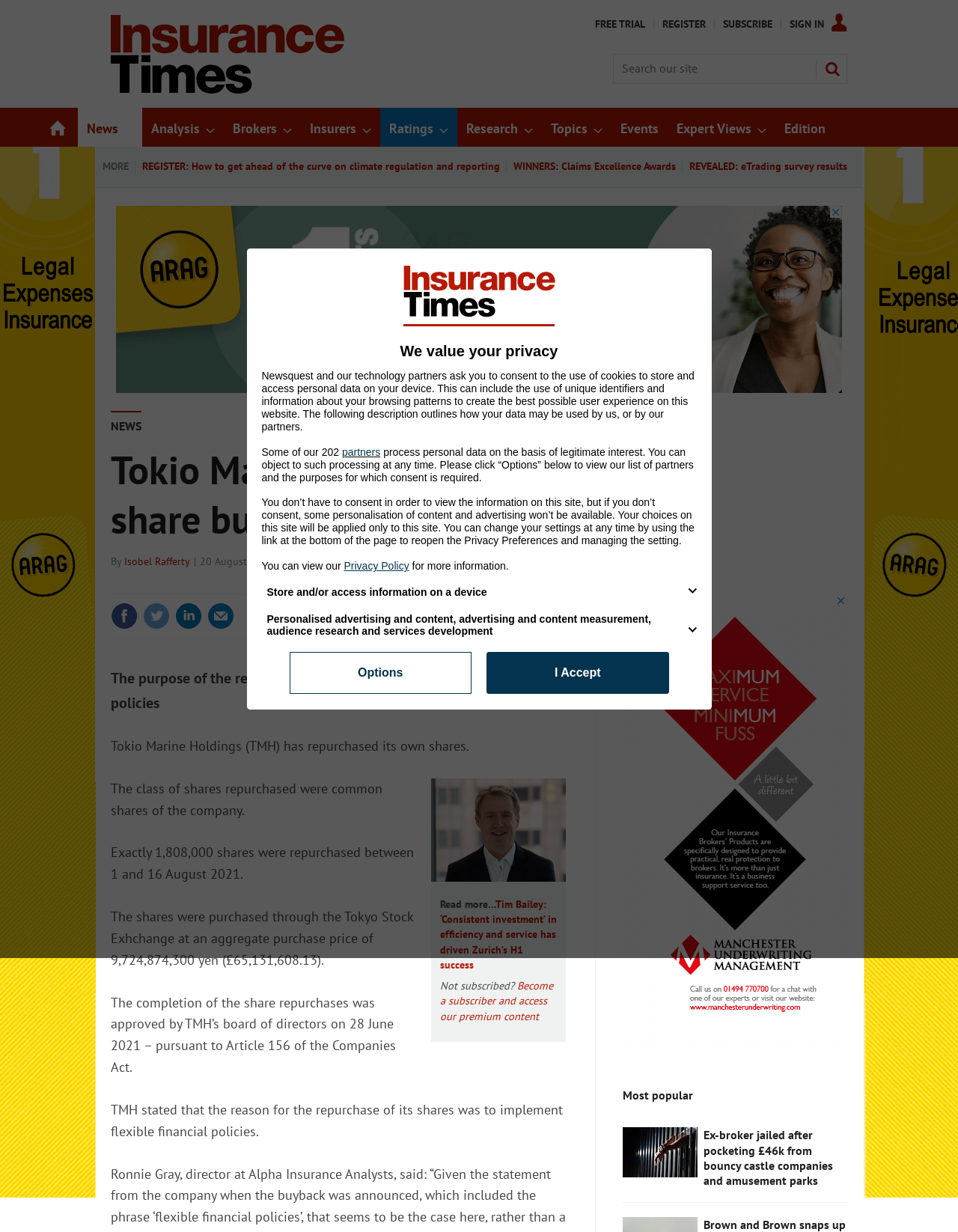Please identify the bounding box coordinates of the area that needs to be clicked to follow this instruction: "go to the news page".

[0.081, 0.087, 0.148, 0.119]